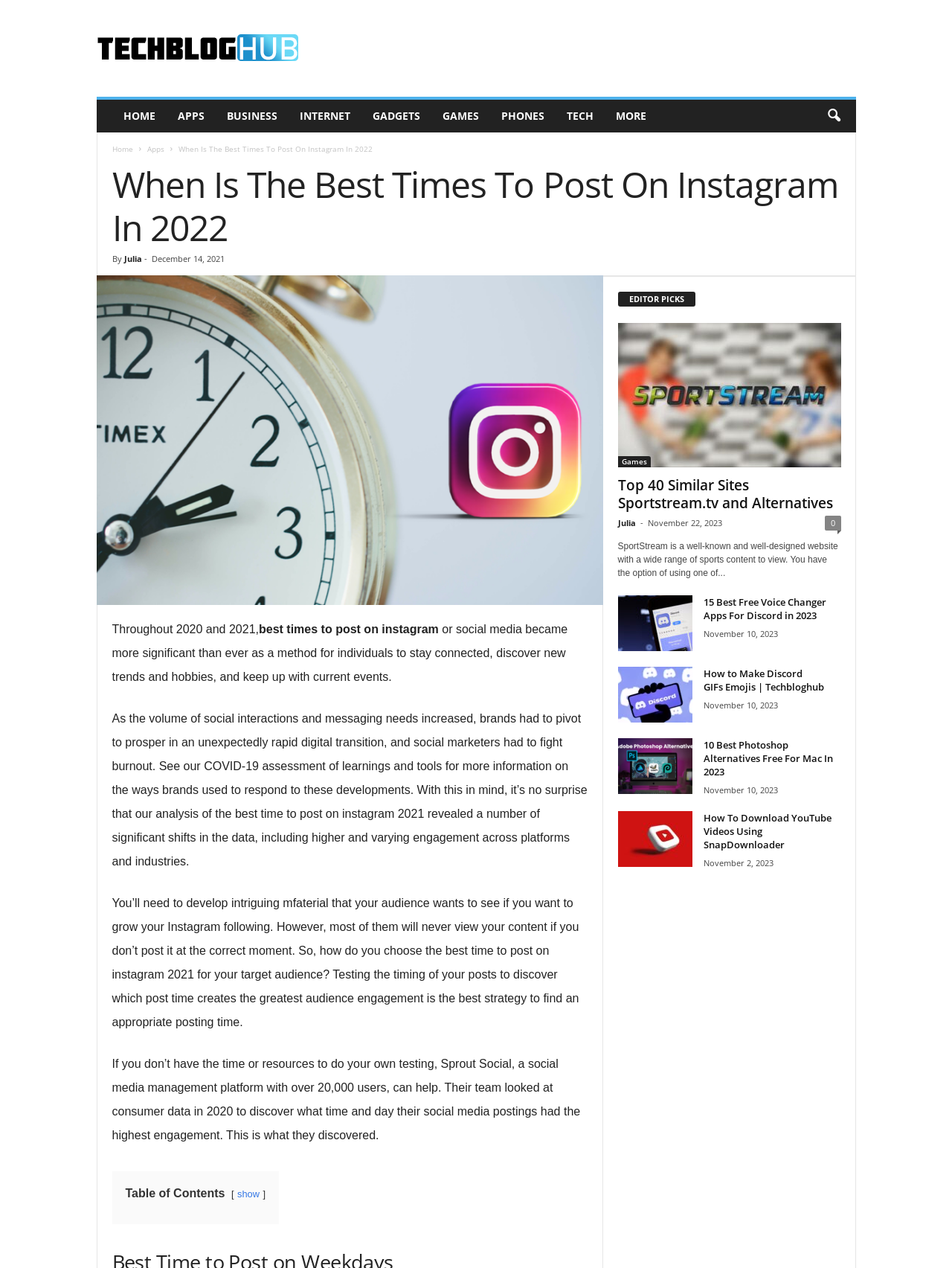What is the date of the article 'How To Download YouTube Videos Using SnapDownloader'?
Using the information from the image, give a concise answer in one word or a short phrase.

November 2, 2023